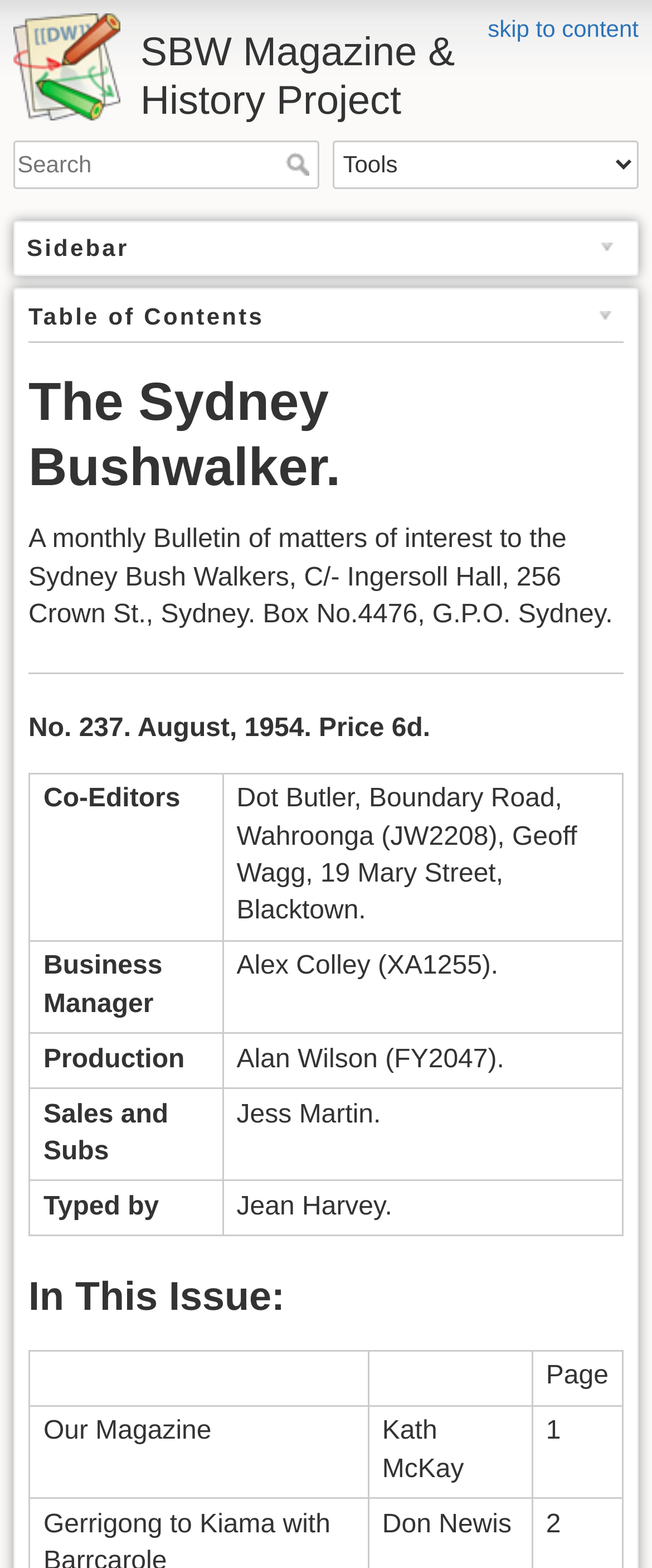What is the role of Alex Colley?
Using the information from the image, answer the question thoroughly.

The role of Alex Colley can be found in the table present in the sidebar section of the webpage. The table has a row with the heading 'Business Manager' and the corresponding gridcell contains the name 'Alex Colley (XA1255).'.